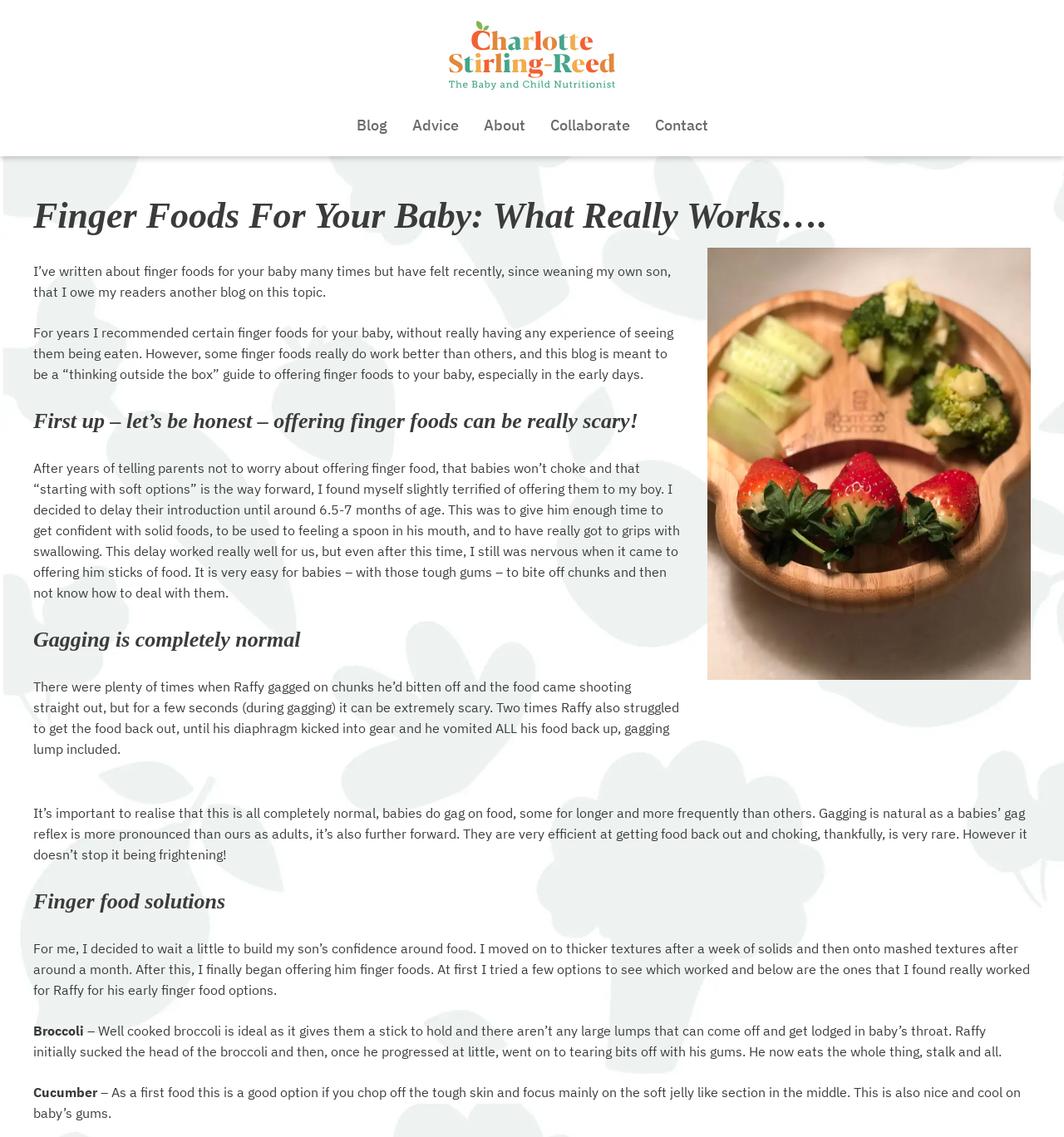Based on the element description, predict the bounding box coordinates (top-left x, top-left y, bottom-right x, bottom-right y) for the UI element in the screenshot: alt="SR Nutrition" title="SR Nutrition"

[0.422, 0.067, 0.578, 0.082]